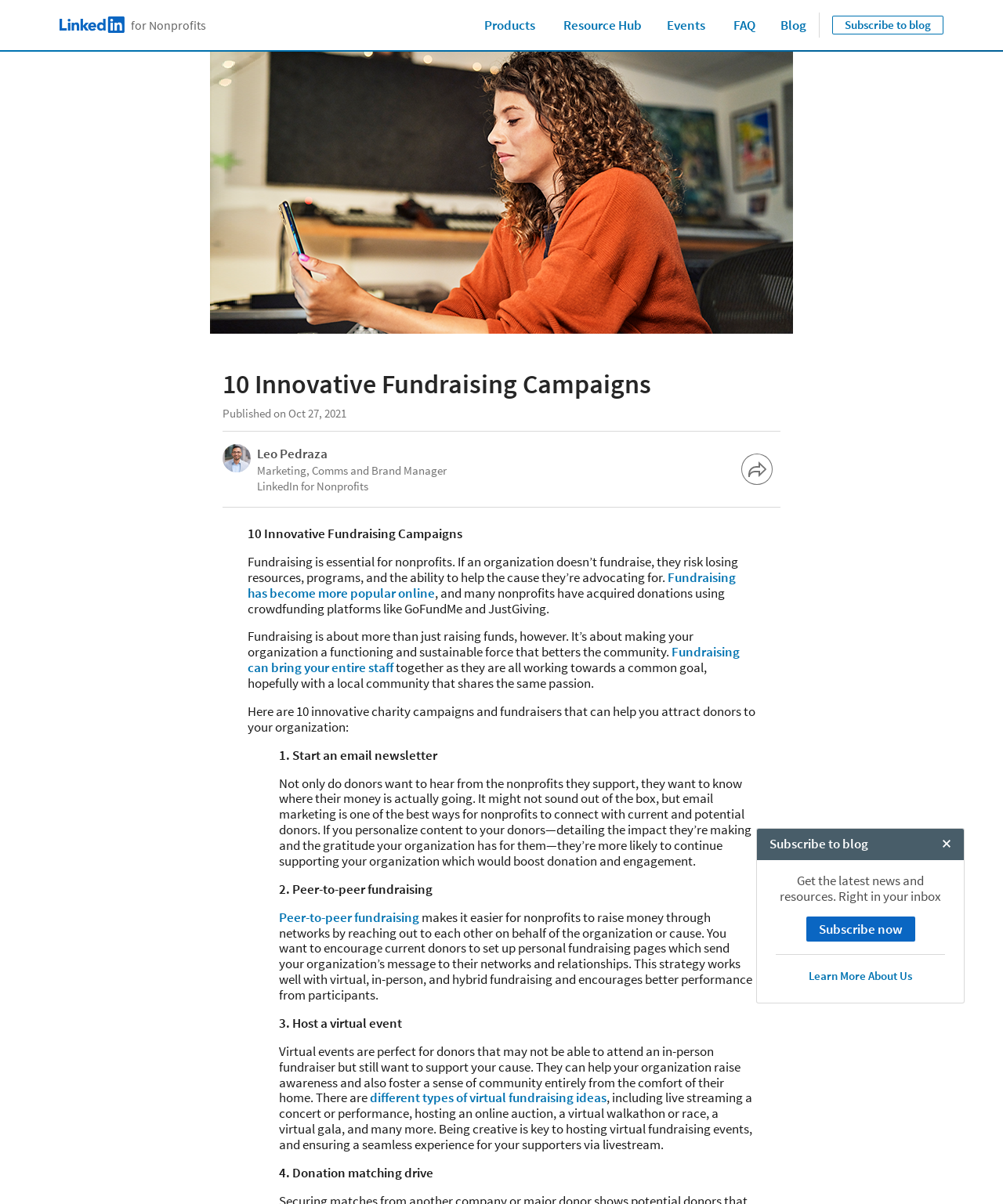Please indicate the bounding box coordinates for the clickable area to complete the following task: "Open LinkedIn for Nonprofits page". The coordinates should be specified as four float numbers between 0 and 1, i.e., [left, top, right, bottom].

[0.052, 0.007, 0.213, 0.035]